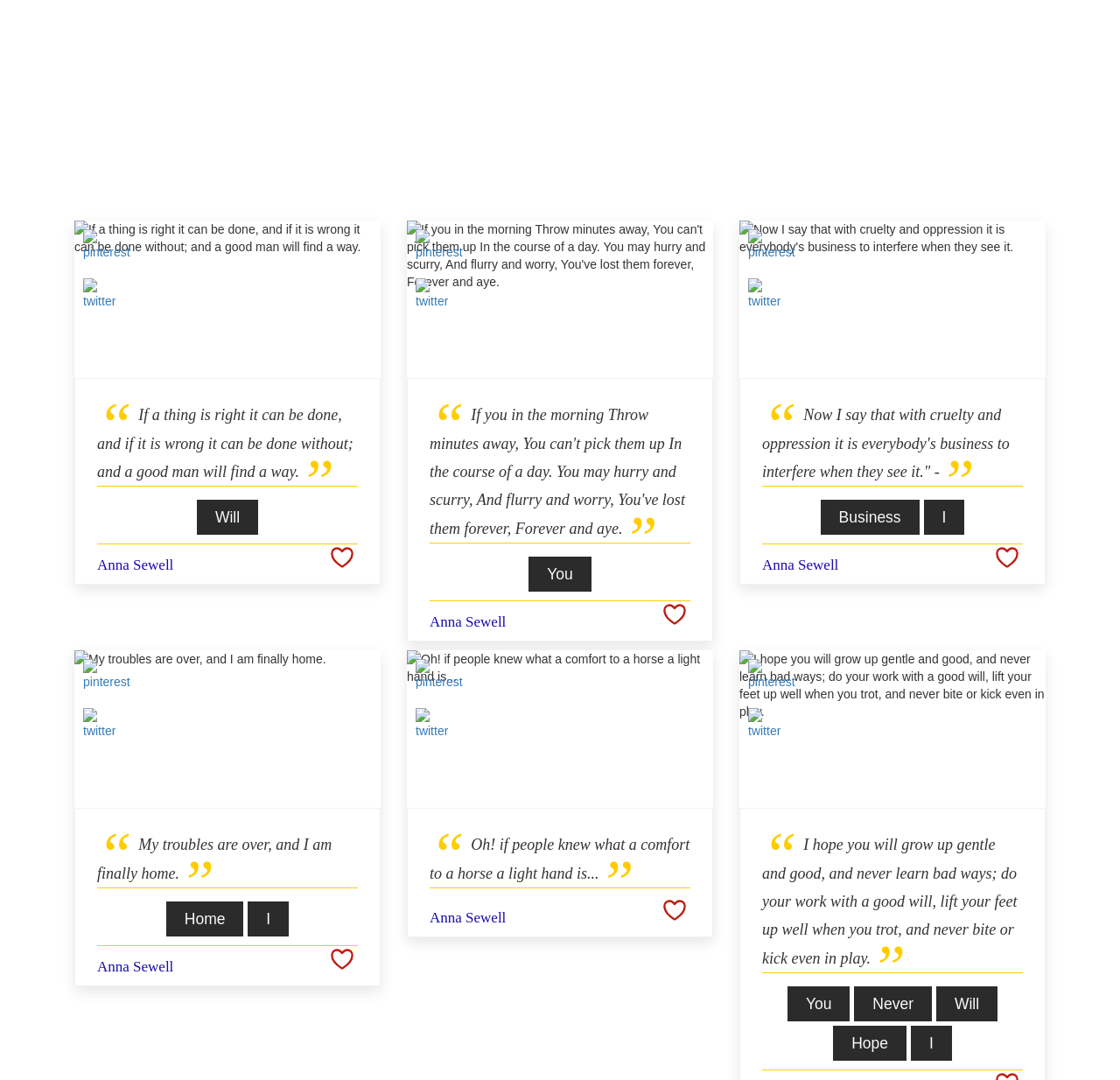Can you give a detailed response to the following question using the information from the image? Are the quotes on the page attributed to a single author?

By examining the blockquote elements, I found that all the quotes are attributed to 'Anna Sewell', indicating that the quotes on the page are from a single author.